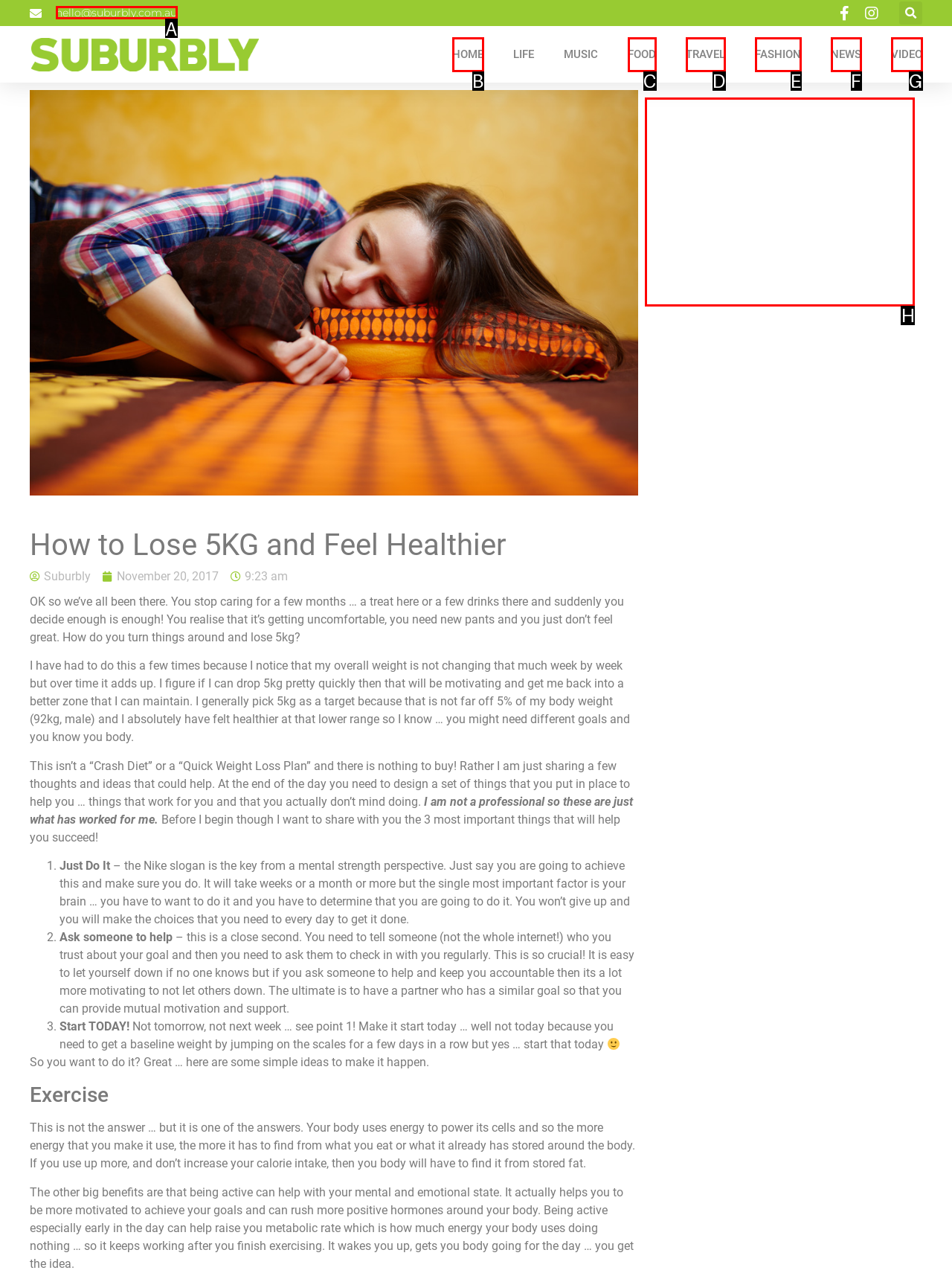Identify the correct choice to execute this task: Contact the author via email
Respond with the letter corresponding to the right option from the available choices.

A